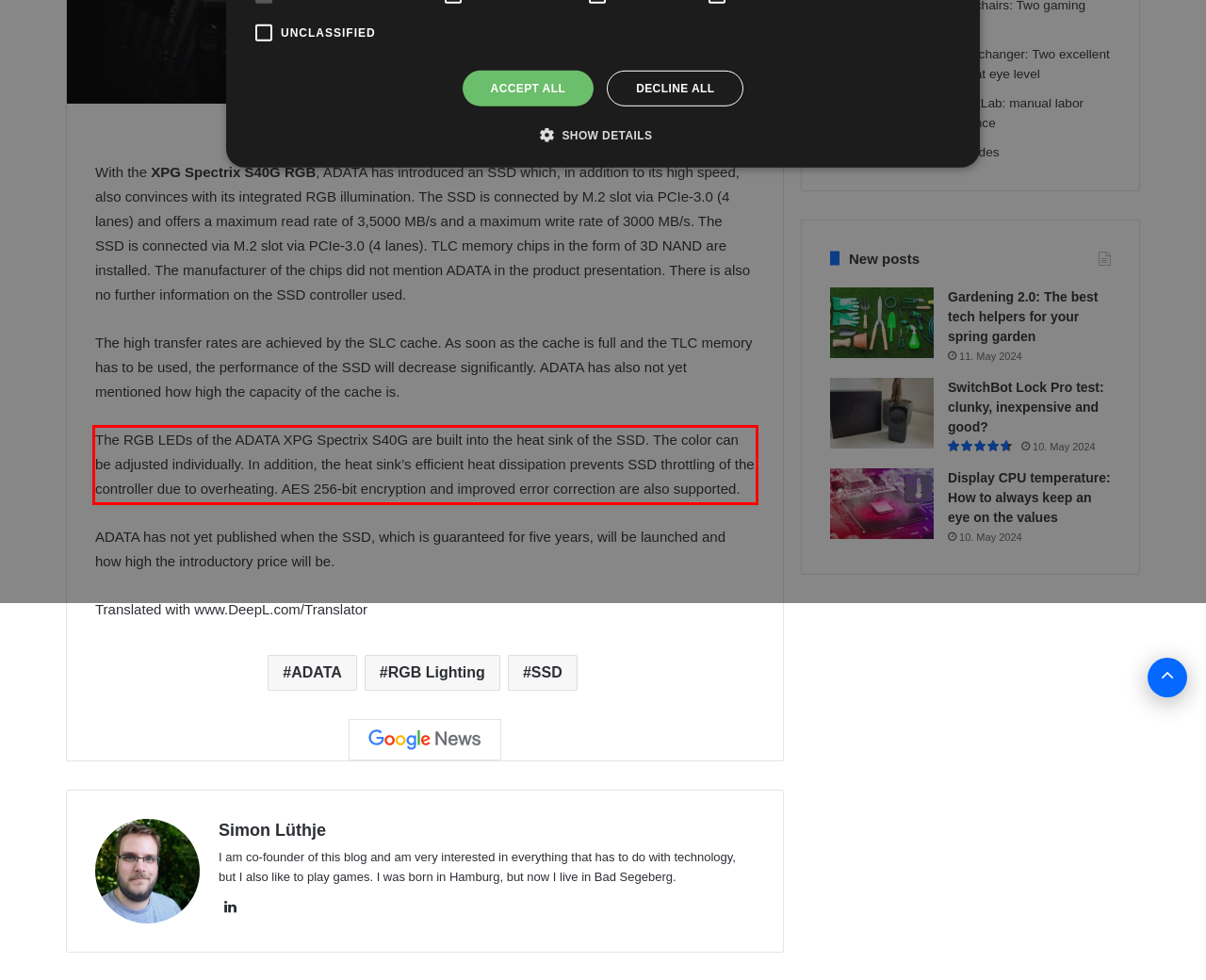Please look at the webpage screenshot and extract the text enclosed by the red bounding box.

The RGB LEDs of the ADATA XPG Spectrix S40G are built into the heat sink of the SSD. The color can be adjusted individually. In addition, the heat sink’s efficient heat dissipation prevents SSD throttling of the controller due to overheating. AES 256-bit encryption and improved error correction are also supported.